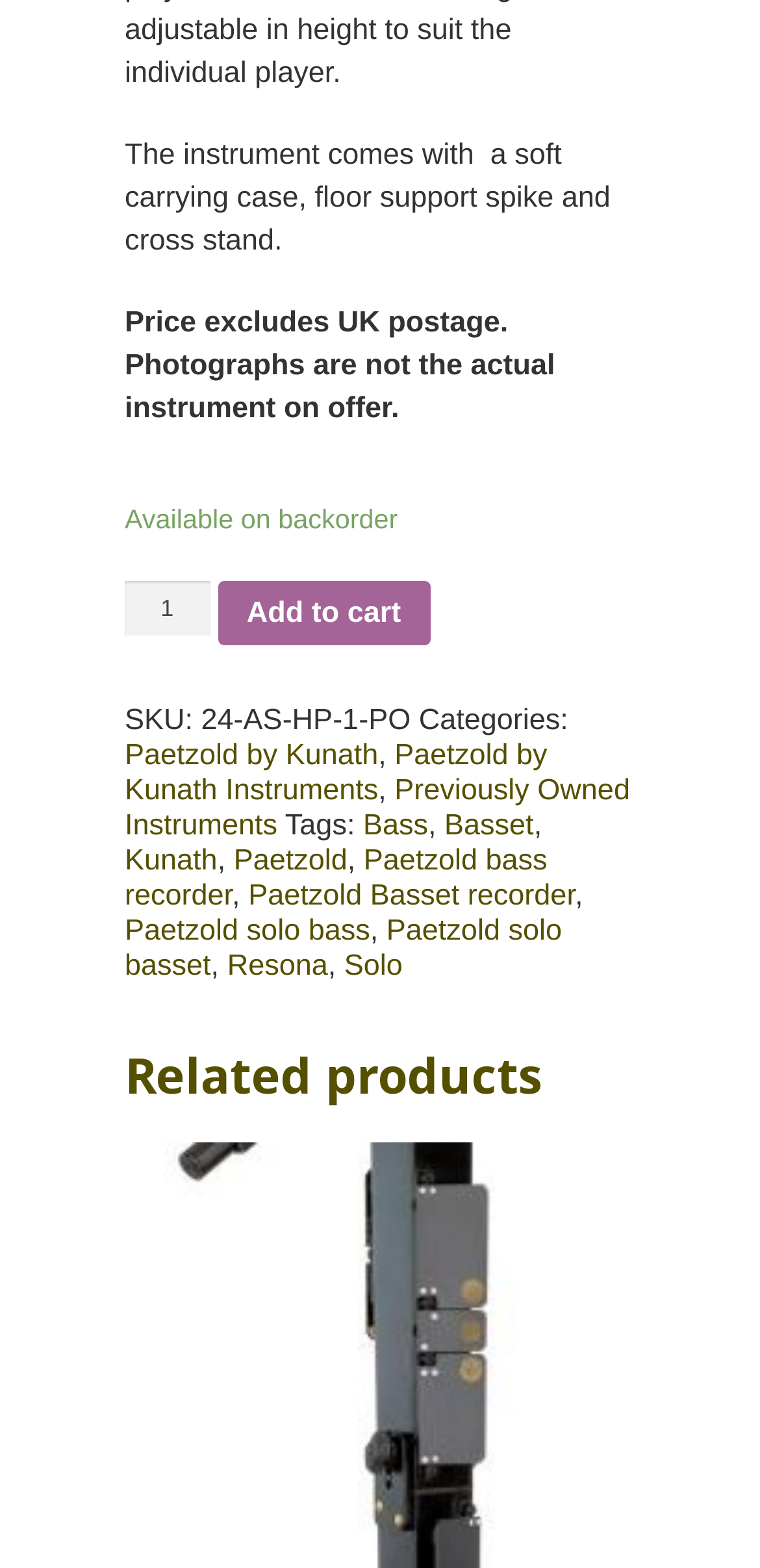Identify the bounding box coordinates for the element that needs to be clicked to fulfill this instruction: "Add to cart". Provide the coordinates in the format of four float numbers between 0 and 1: [left, top, right, bottom].

[0.286, 0.37, 0.566, 0.412]